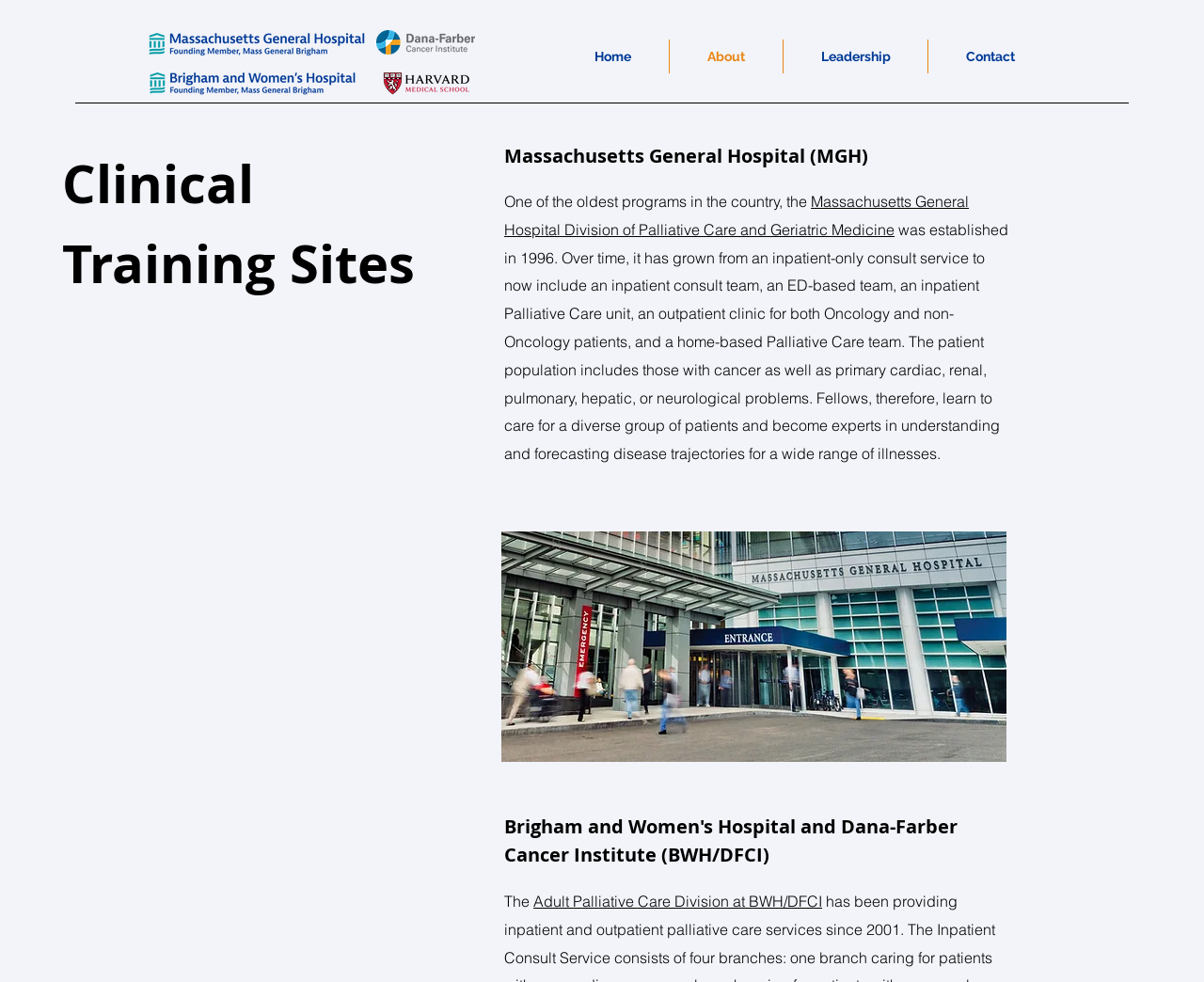Answer the question below using just one word or a short phrase: 
How many clinical sites are mentioned?

4